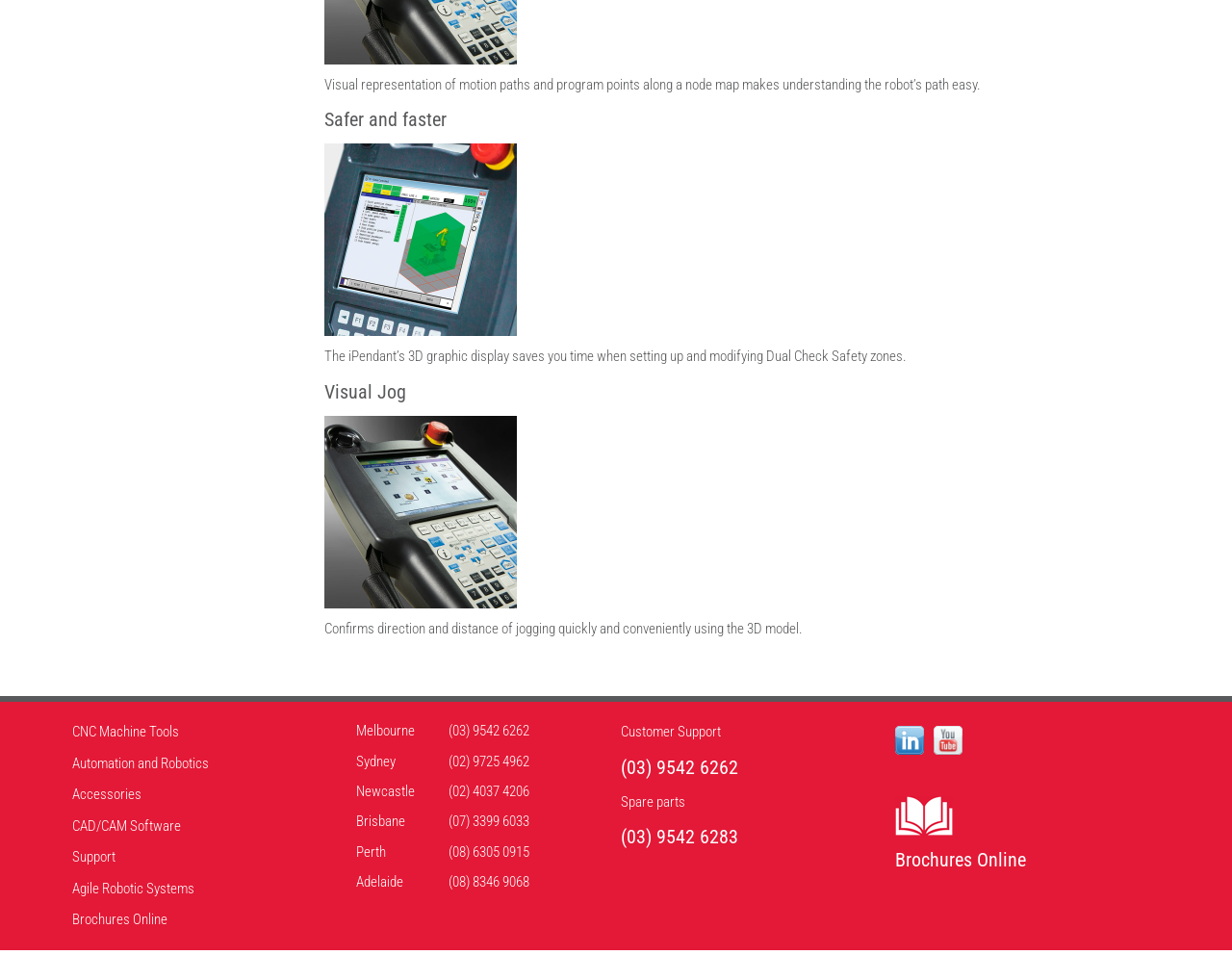Find and specify the bounding box coordinates that correspond to the clickable region for the instruction: "View Brochures Online".

[0.727, 0.81, 0.773, 0.851]